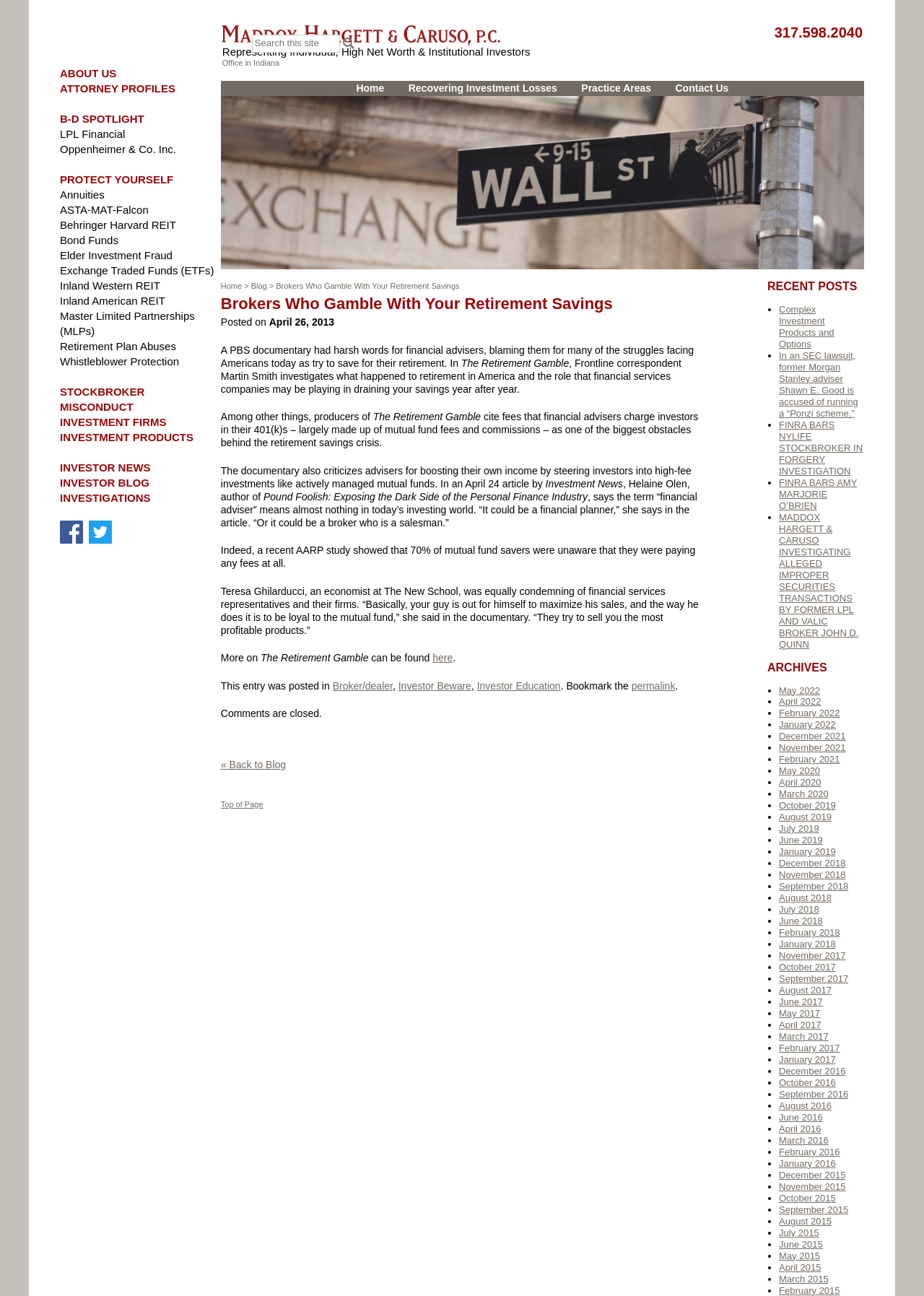Please identify the bounding box coordinates of the clickable area that will fulfill the following instruction: "Go to the Home page". The coordinates should be in the format of four float numbers between 0 and 1, i.e., [left, top, right, bottom].

[0.381, 0.062, 0.421, 0.074]